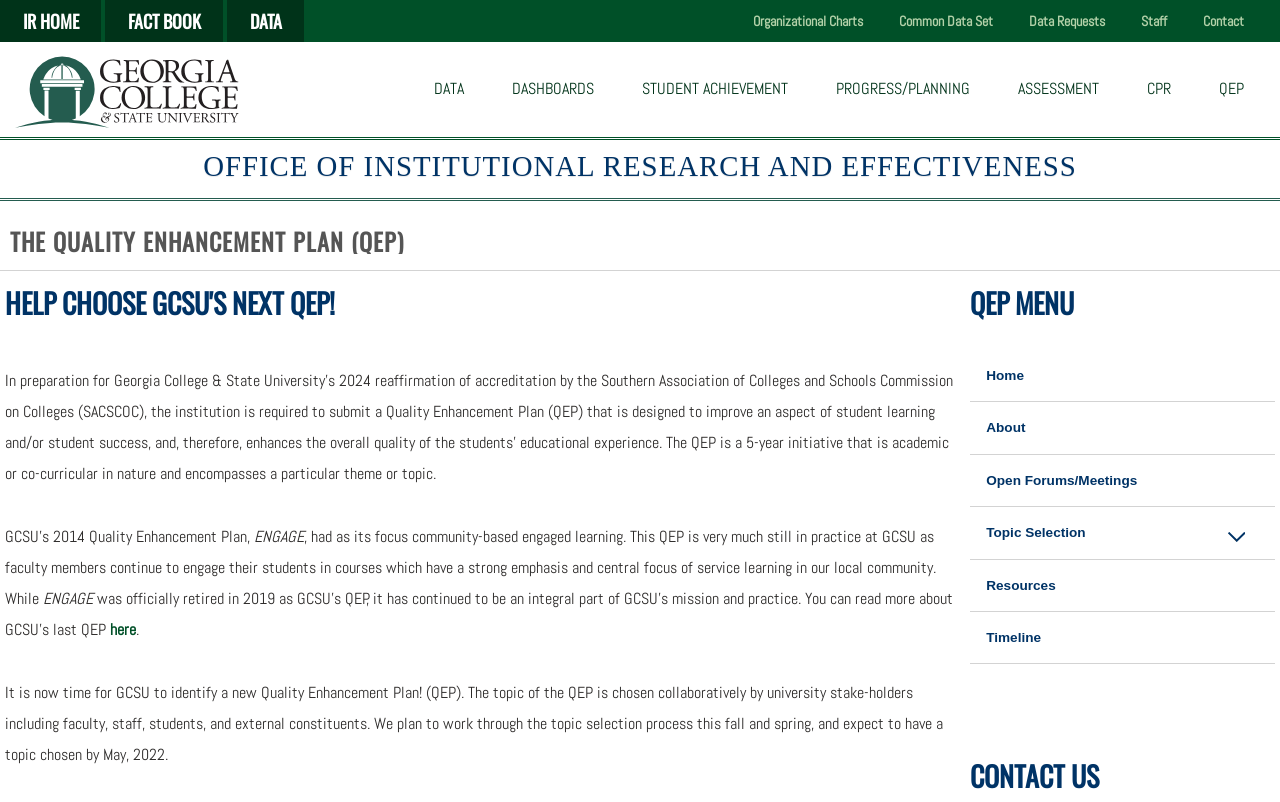Identify the bounding box for the UI element described as: "Common Data Set". Ensure the coordinates are four float numbers between 0 and 1, formatted as [left, top, right, bottom].

[0.702, 0.015, 0.776, 0.038]